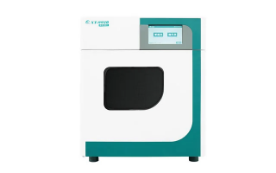Refer to the image and offer a detailed explanation in response to the question: What is displayed on the front panel of the XT-9920 Microwave Digestion System?

The front panel of the XT-9920 Microwave Digestion System features control buttons and a digital display that facilitate easy operation and monitoring of the digestion process.